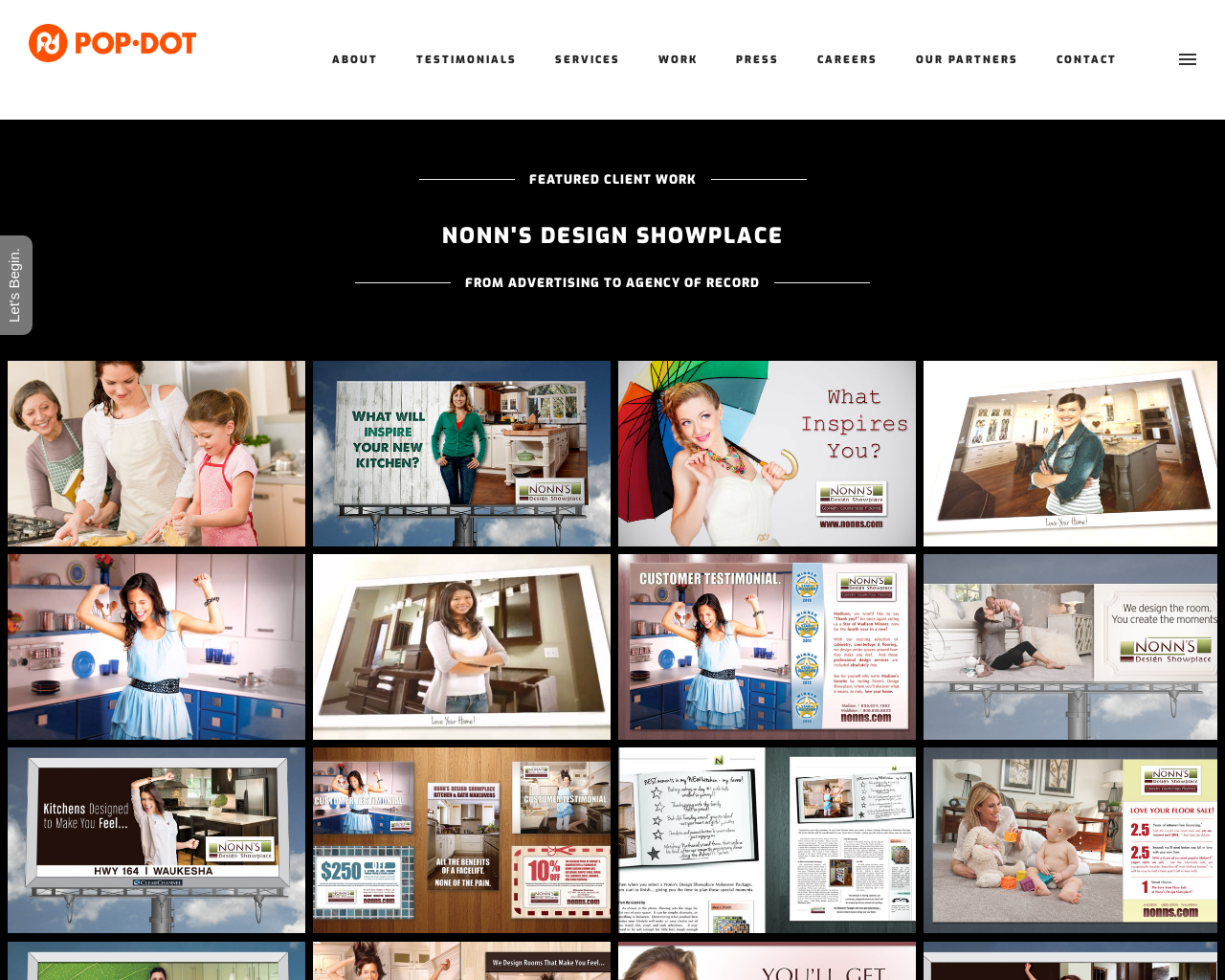Using the element description RWC PDF Schedule, predict the bounding box coordinates for the UI element. Provide the coordinates in (top-left x, top-left y, bottom-right x, bottom-right y) format with values ranging from 0 to 1.

None